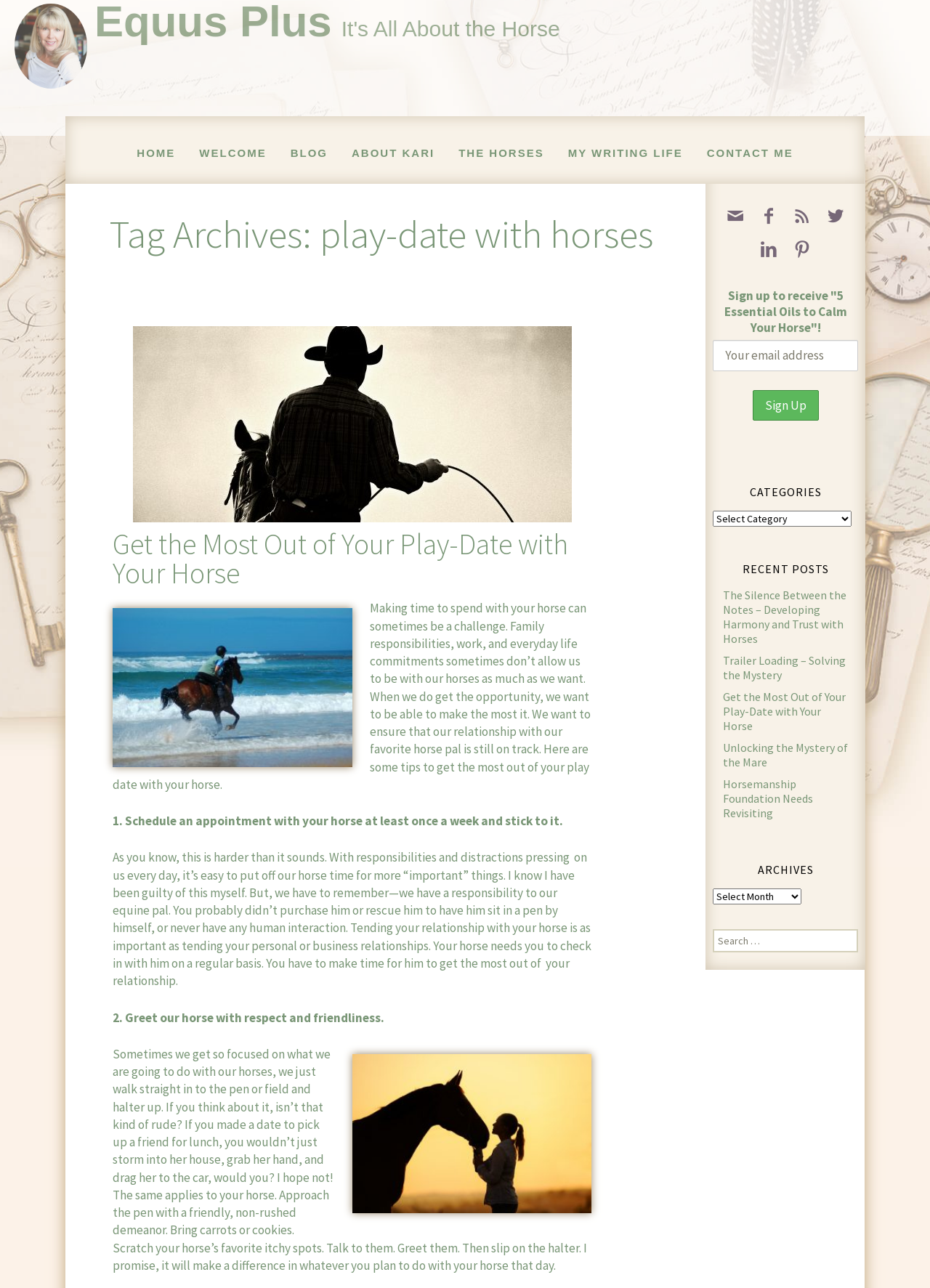Please use the details from the image to answer the following question comprehensively:
How many links are there in the 'CATEGORIES' section?

In the 'CATEGORIES' section, there is a combobox with no explicit links. Therefore, the answer is 1, which is the combobox.